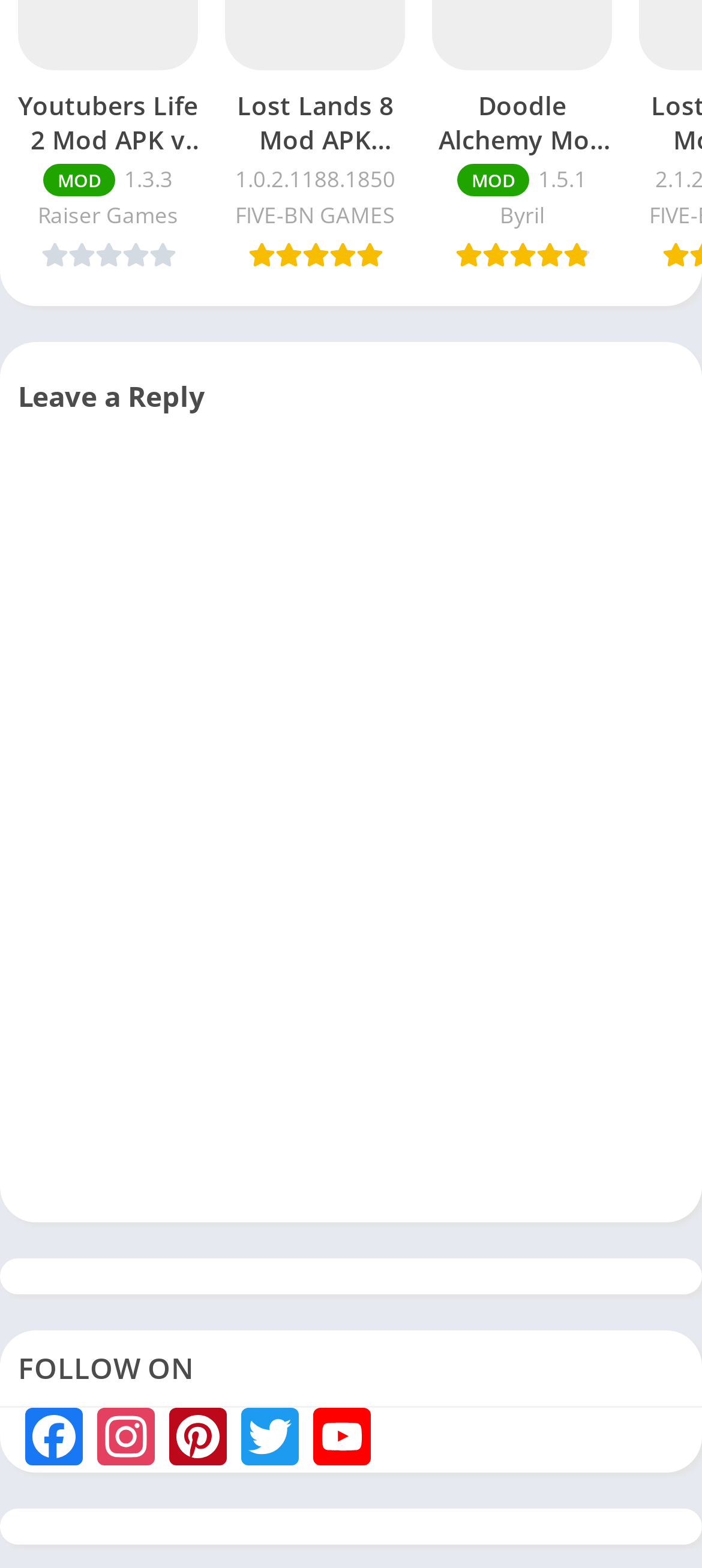Please determine the bounding box coordinates of the element's region to click for the following instruction: "Subscribe to YouTube Channel".

[0.436, 0.898, 0.538, 0.94]